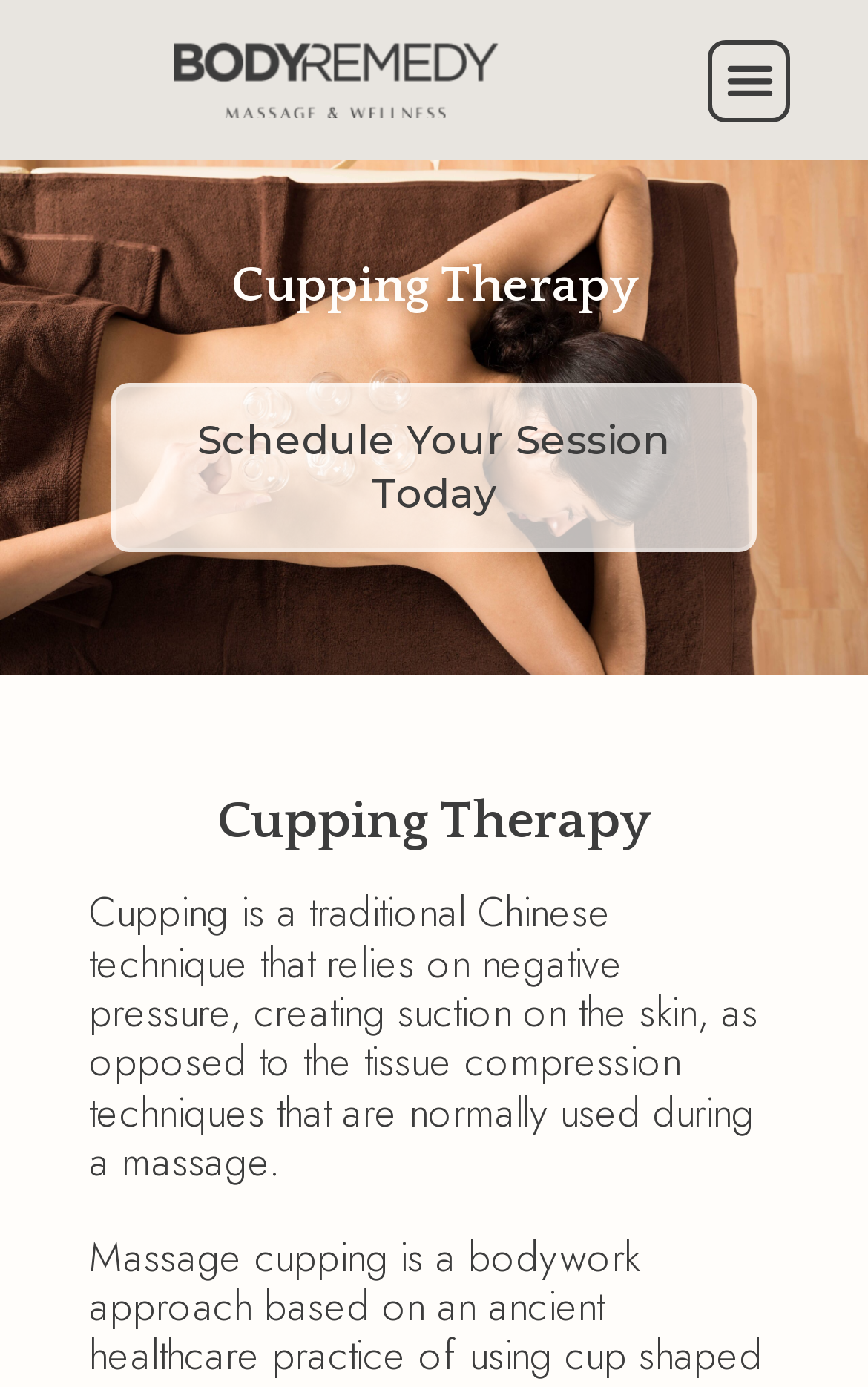What is the difference between cupping and massage?
Please look at the screenshot and answer using one word or phrase.

Pressure technique